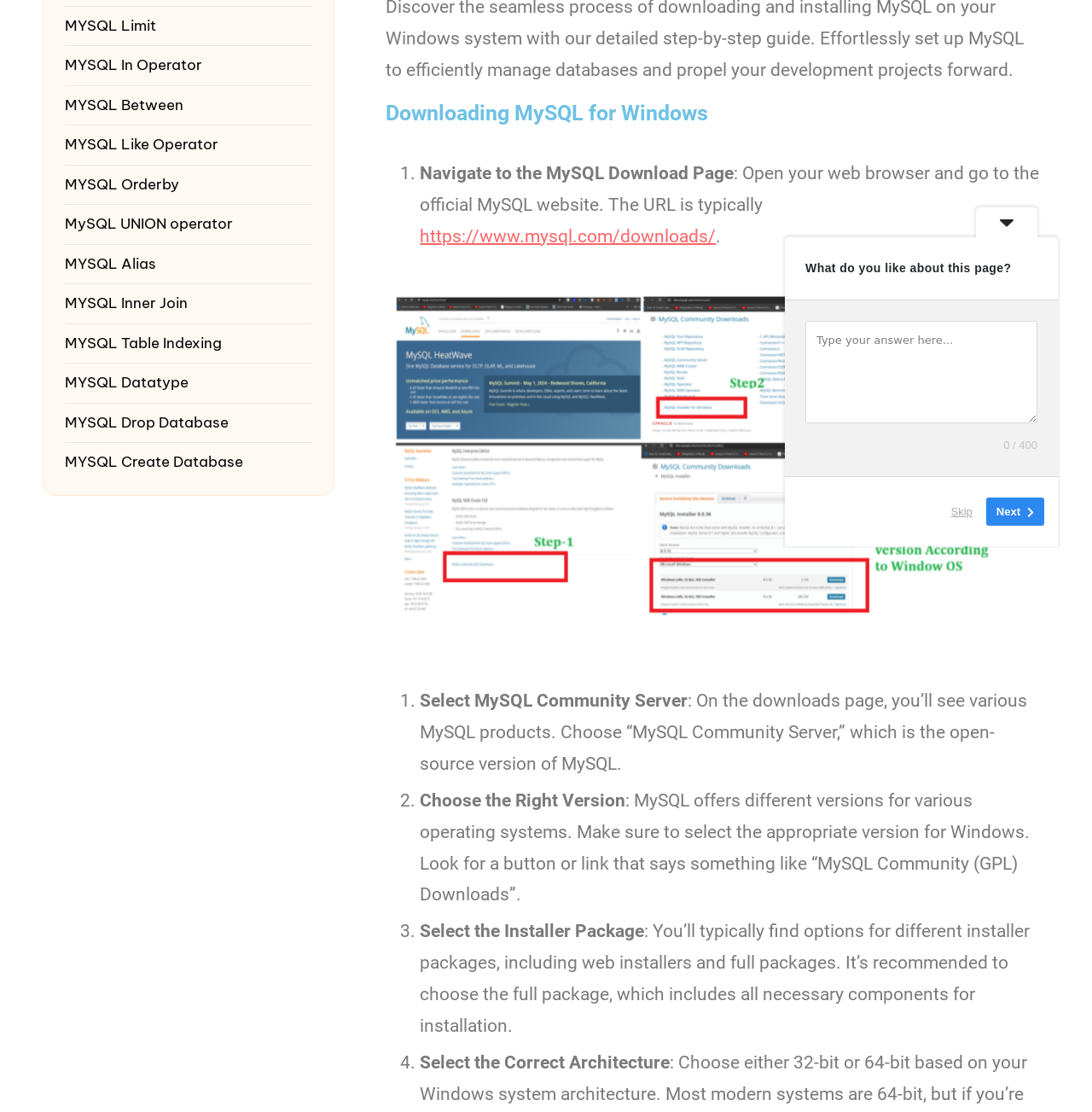Identify the bounding box for the UI element that is described as follows: "https://www.mysql.com/downloads/".

[0.385, 0.203, 0.656, 0.222]